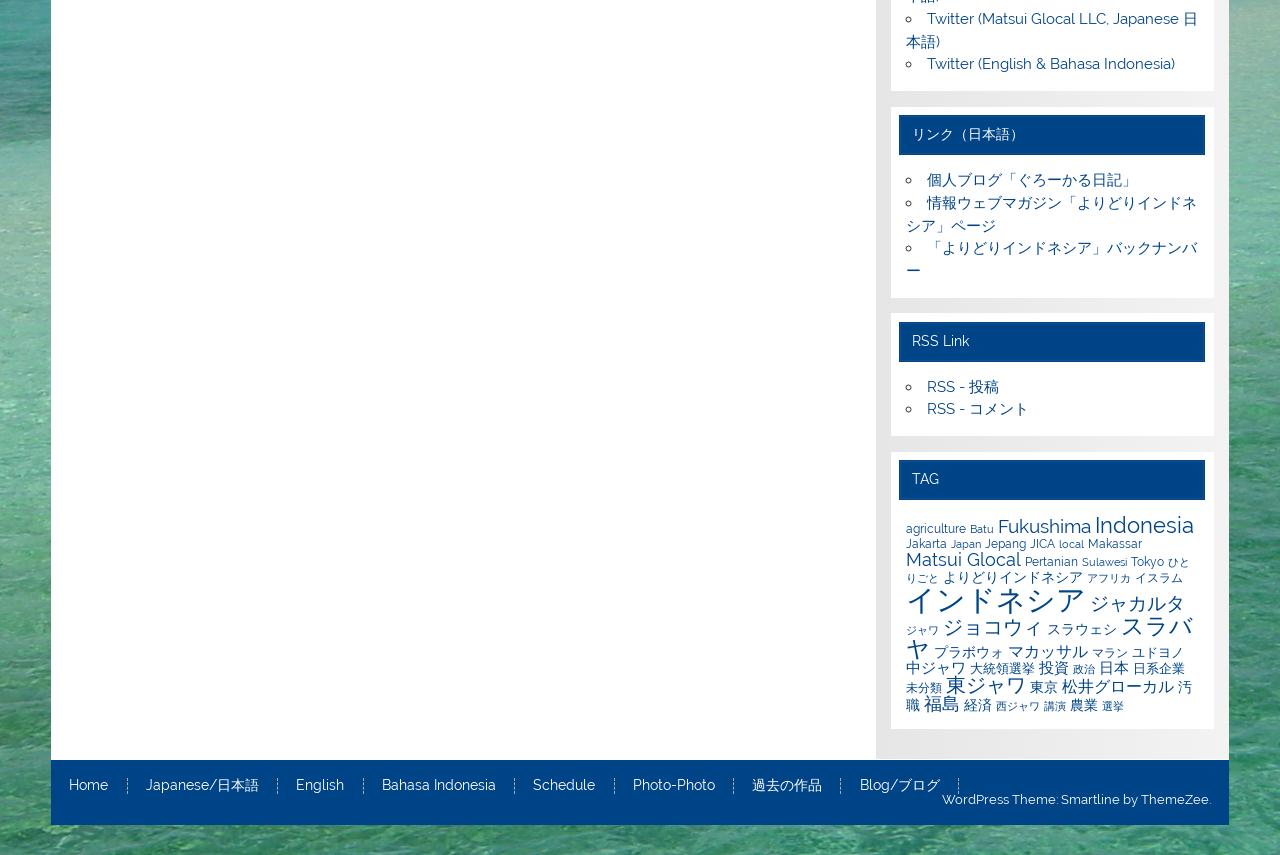Show the bounding box coordinates of the region that should be clicked to follow the instruction: "View the blog page."

[0.672, 0.911, 0.734, 0.927]